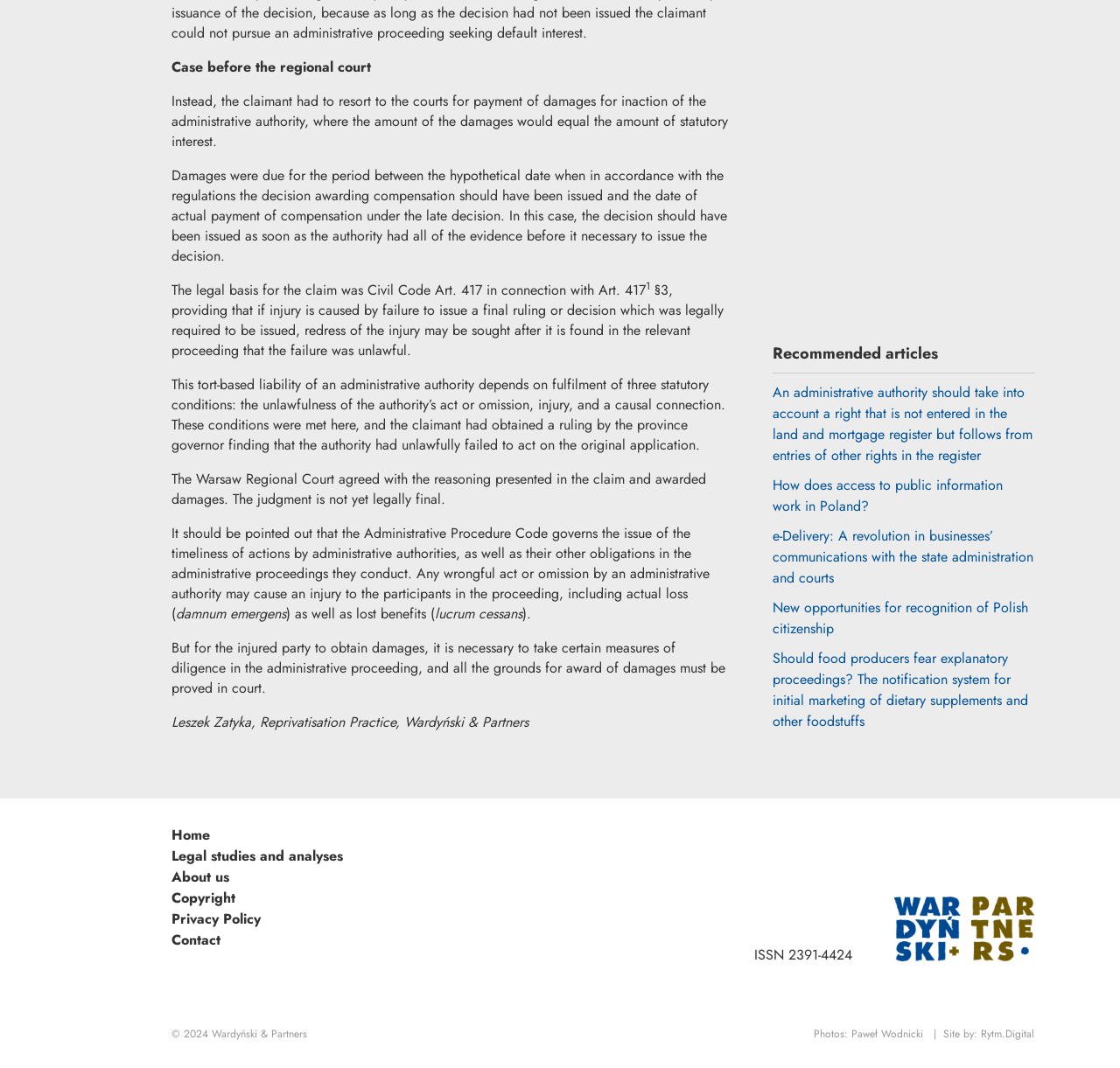Answer the question in a single word or phrase:
Who wrote the article?

Leszek Zatyka